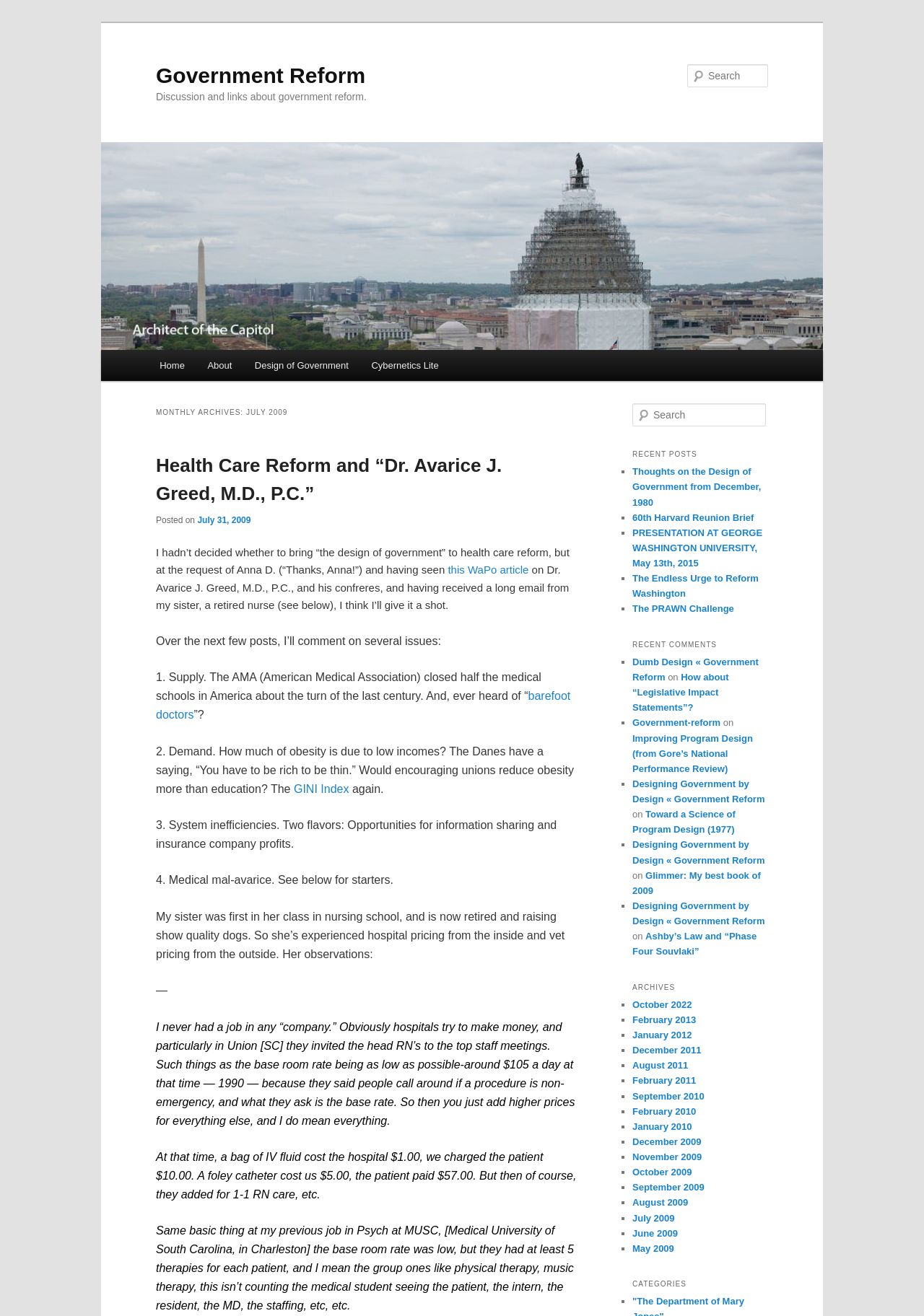Please answer the following question using a single word or phrase: 
How many recent posts are listed?

5